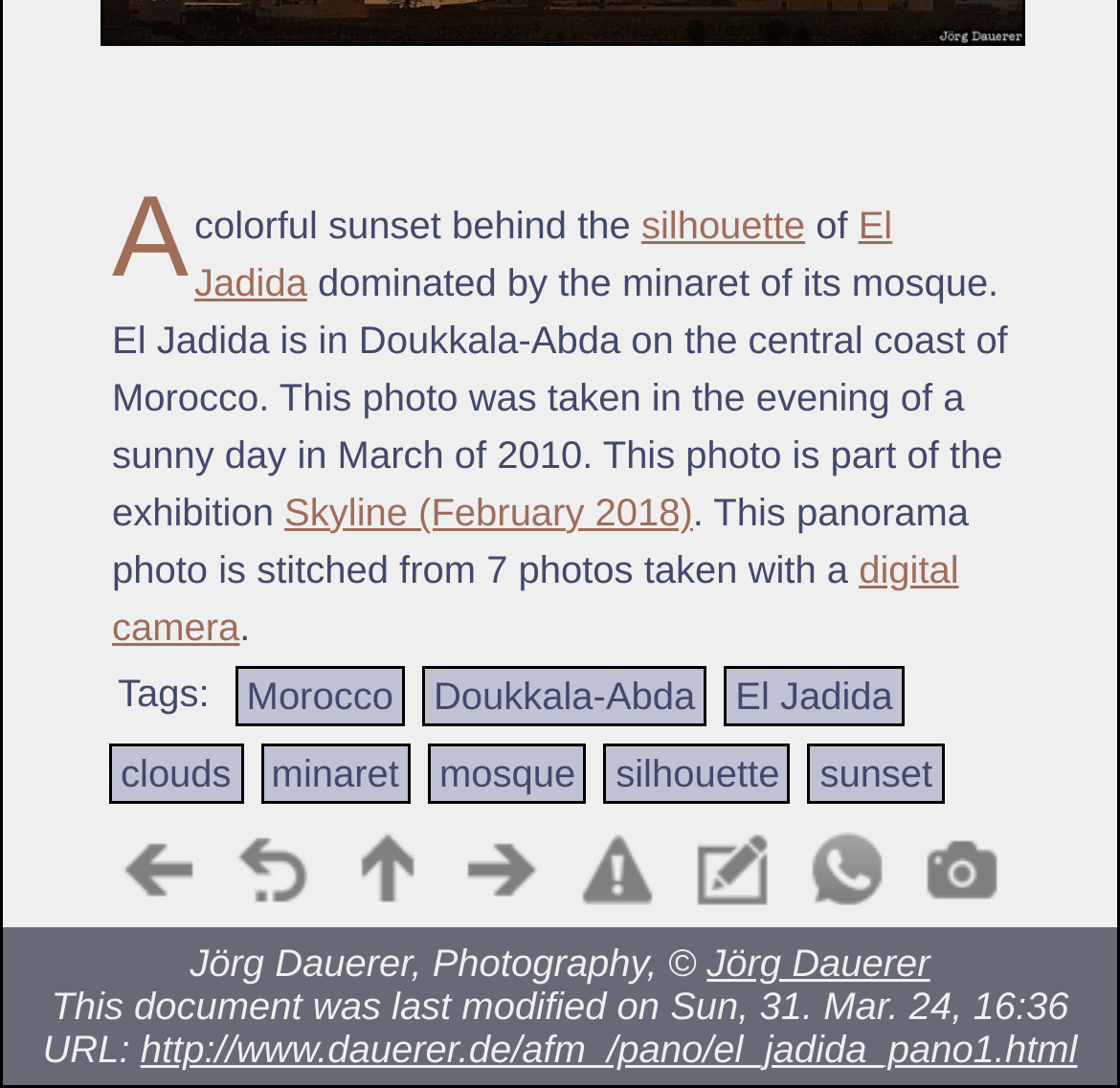Given the element description title="up: Morocco Panorama", specify the bounding box coordinates of the corresponding UI element in the format (top-left x, top-left y, bottom-right x, bottom-right y). All values must be between 0 and 1.

[0.305, 0.757, 0.387, 0.841]